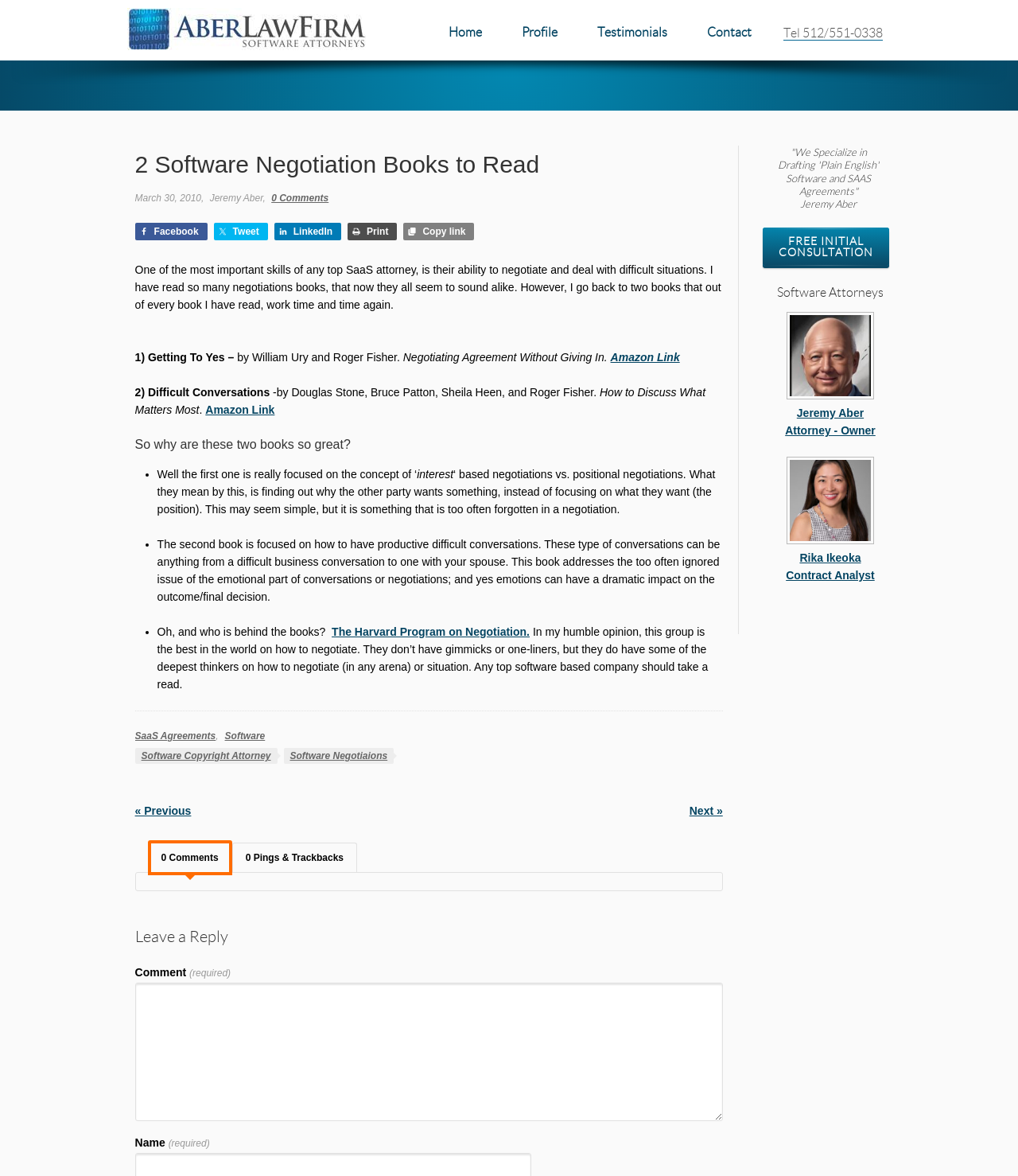Describe the entire webpage, focusing on both content and design.

This webpage is about software negotiation books and appears to be a blog post or article. At the top, there is a heading that reads "2 Software Negotiation Books to Read" and a link to "Software Attorney" with an accompanying image. Below this, there is a navigation menu with links to "Home", "Profile", "Testimonials", and "Contact".

The main content of the page is divided into sections. The first section discusses the importance of negotiation skills for SaaS attorneys and introduces the two recommended books. The text is written in a conversational tone and includes the author's personal experience with negotiation books.

The two recommended books are "Getting To Yes" and "Difficult Conversations", with brief descriptions and links to Amazon. The author explains why these books are great, highlighting their focus on interest-based negotiations and productive difficult conversations.

To the right of the main content, there is a sidebar with links to related topics, such as "SaaS Agreements", "Software", and "Software Copyright Attorney". There are also links to the author's profile and a call to action for a free initial consultation.

At the bottom of the page, there is a section for leaving a reply or comment, with fields for name and comment. There is also a section with information about the author, Jeremy Aber, and his team, including a contract analyst, Rika Ikeoka.

Throughout the page, there are various images, including icons for Facebook, Twitter, LinkedIn, and Print, as well as images accompanying the links to the author's profile and the contract analyst's profile.